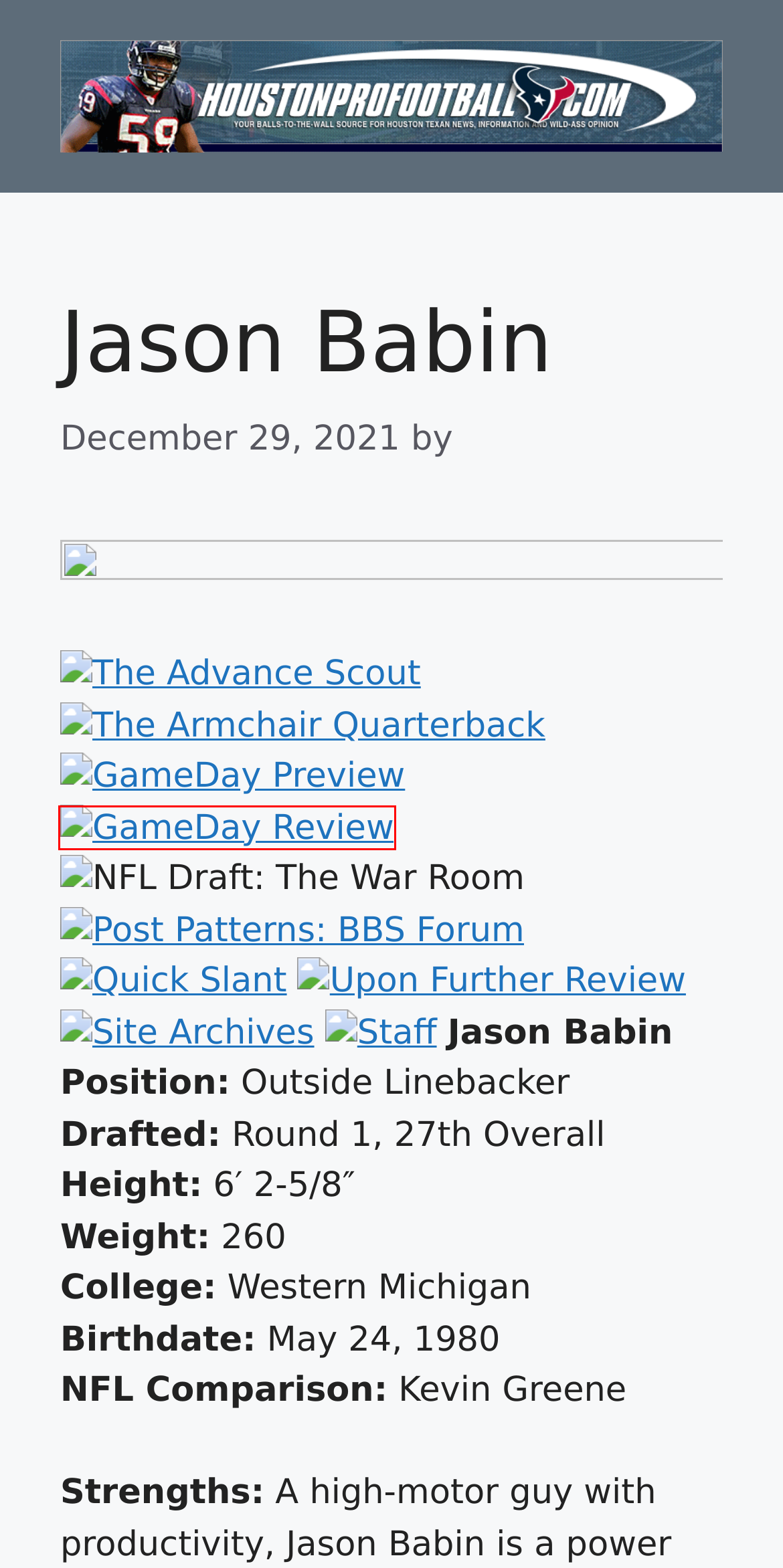Given a webpage screenshot with a UI element marked by a red bounding box, choose the description that best corresponds to the new webpage that will appear after clicking the element. The candidates are:
A. Houstonprofootball
B. Staff | HoustonProFootball.com – Houstonprofootball
C. Giant First Step – Houstonprofootball
D. If I’m Lion, I’m Dyin’ – Houstonprofootball
E. Post Patterns – Houstonprofootball
F. Past                       Installments – Houstonprofootball
G. Not Too Shabby…. – Houstonprofootball
H. GameDay                     Previews and Reviews – Houstonprofootball

G